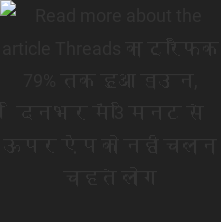What is the topic of the article?
Answer with a single word or phrase, using the screenshot for reference.

Threads app traffic decline